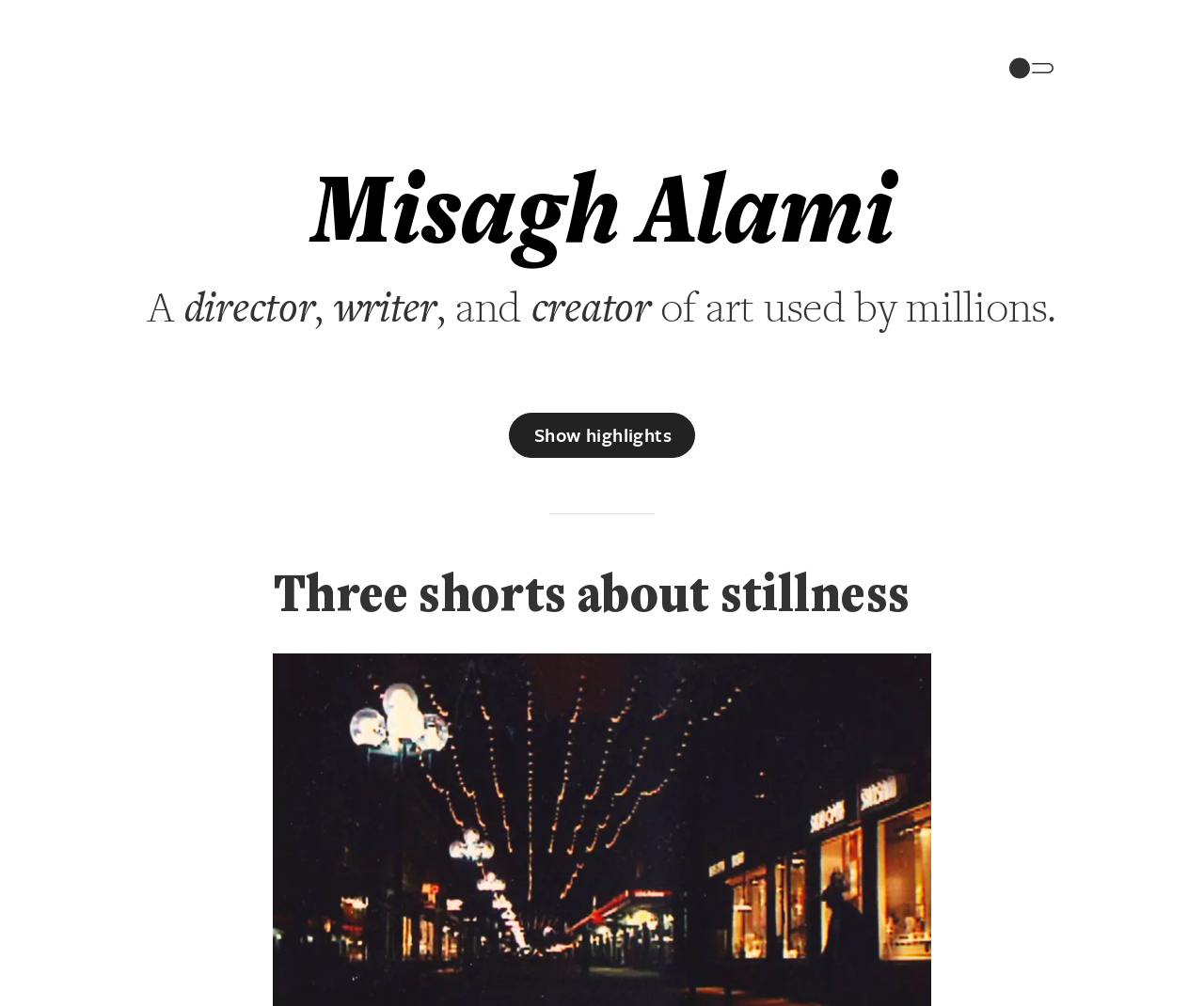Based on the image, please elaborate on the answer to the following question:
What is the title of the three shorts?

The title of the three shorts is mentioned as 'Three shorts about stillness' which is also the main heading on the webpage.